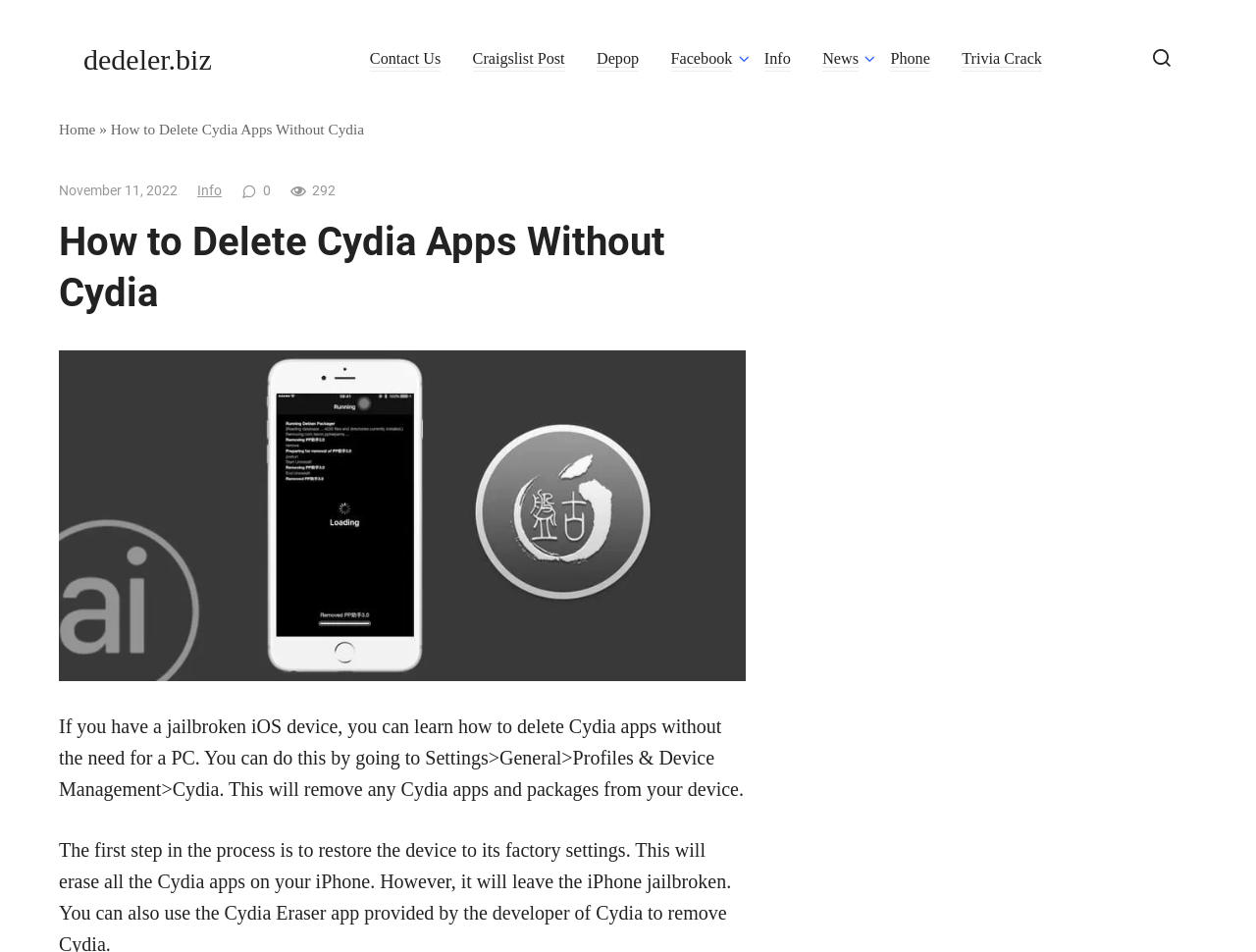What is the purpose of the webpage?
Please answer using one word or phrase, based on the screenshot.

To teach how to delete Cydia apps